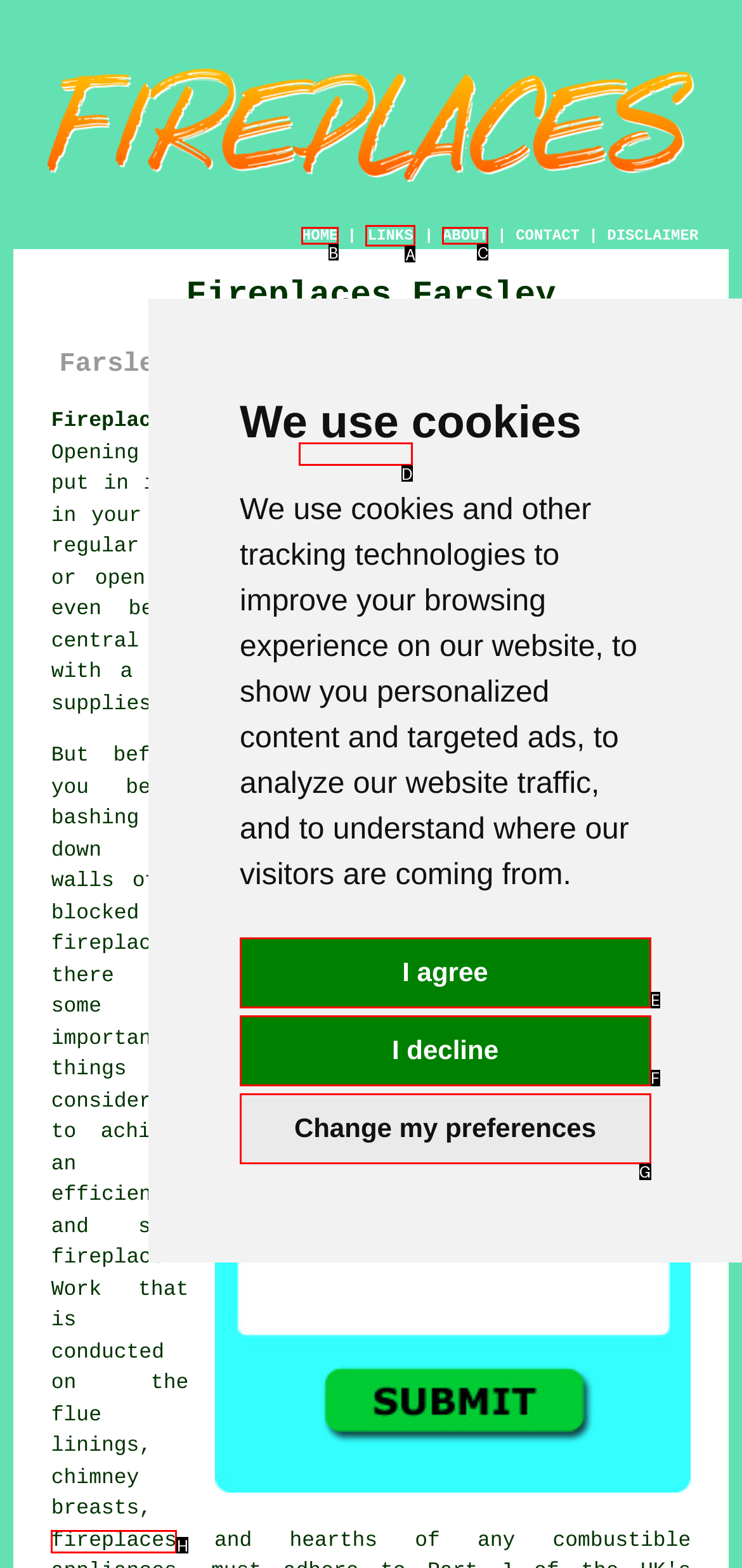Assess the description: Change my preferences and select the option that matches. Provide the letter of the chosen option directly from the given choices.

G